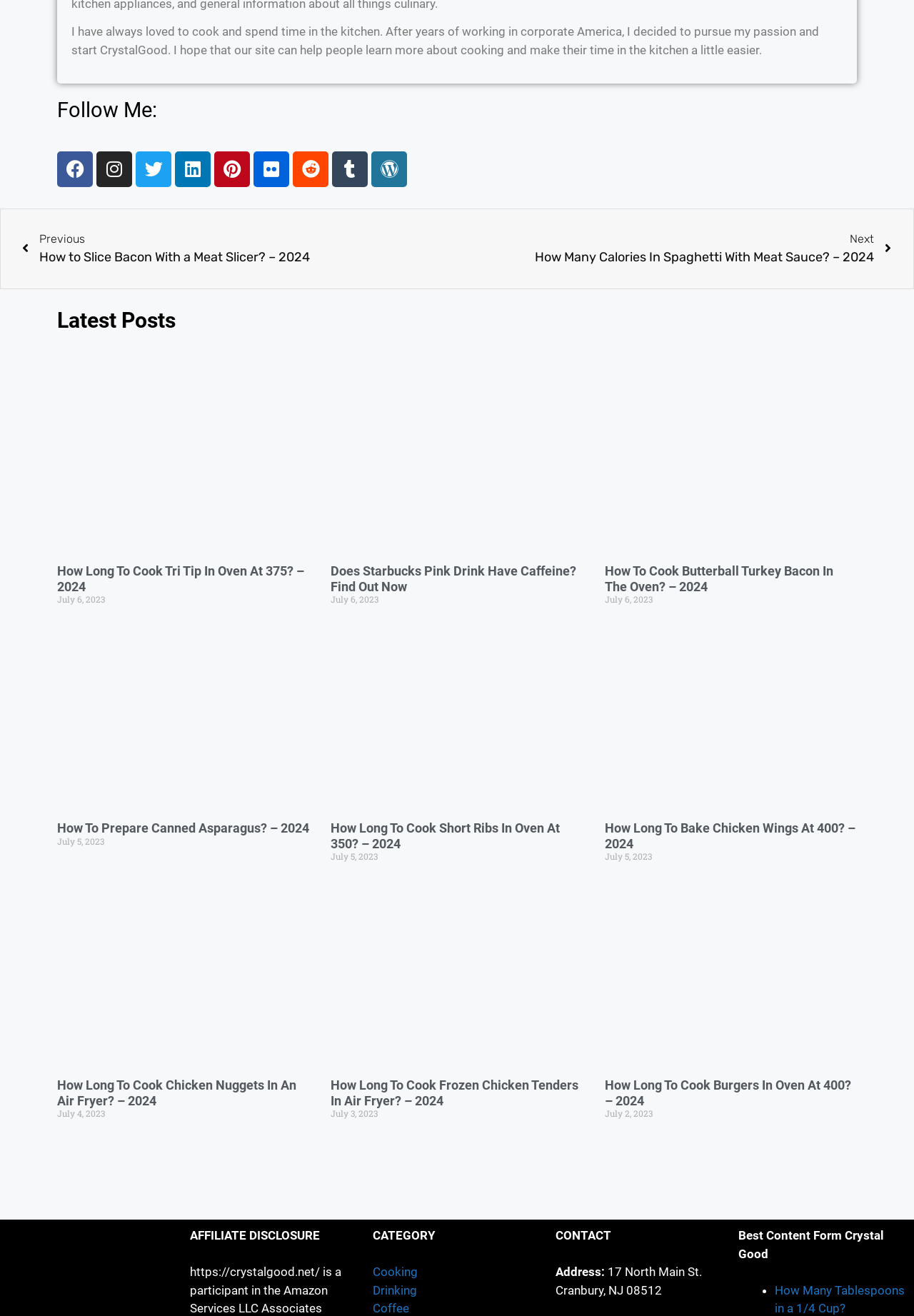Determine the bounding box coordinates of the clickable region to follow the instruction: "Follow on Facebook".

[0.062, 0.115, 0.102, 0.142]